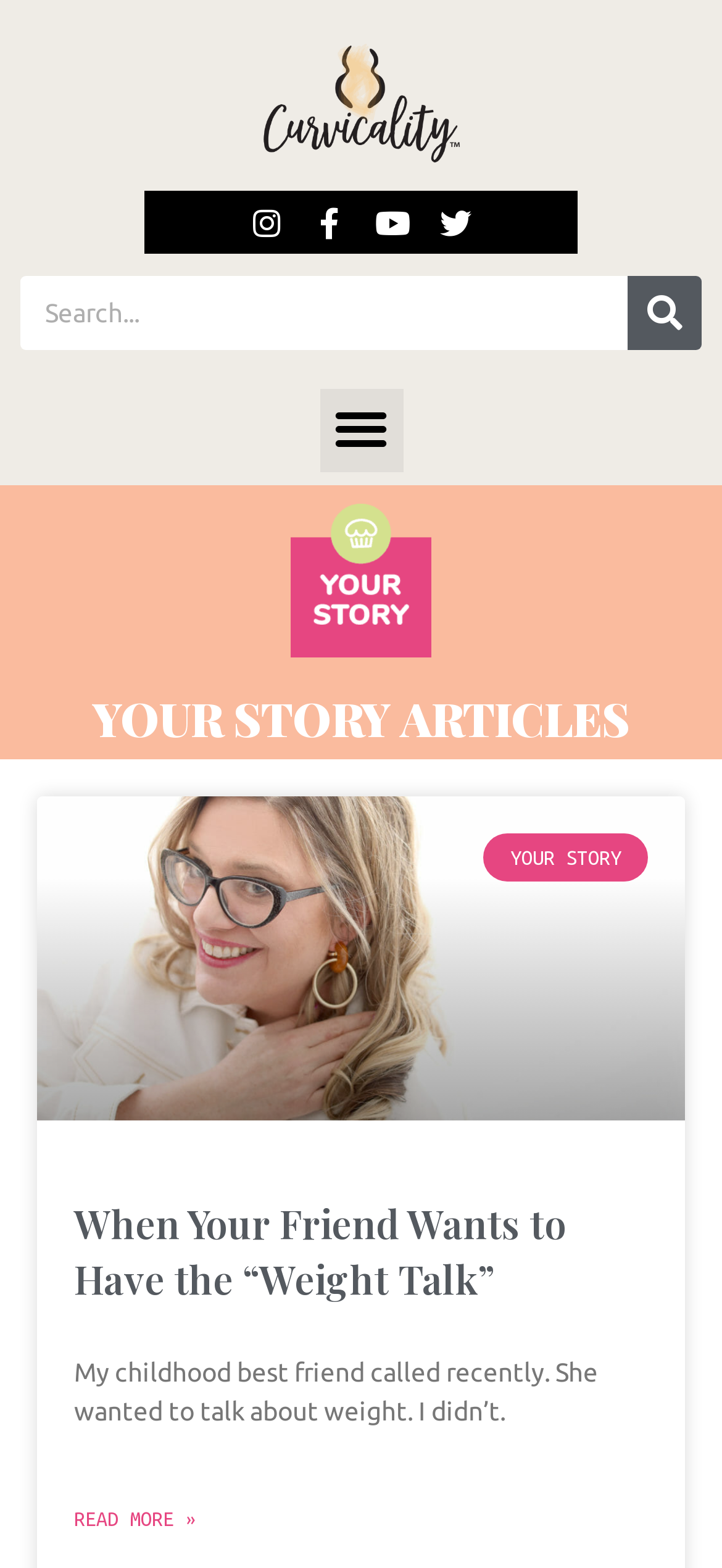Please locate and retrieve the main header text of the webpage.

YOUR STORY ARTICLES